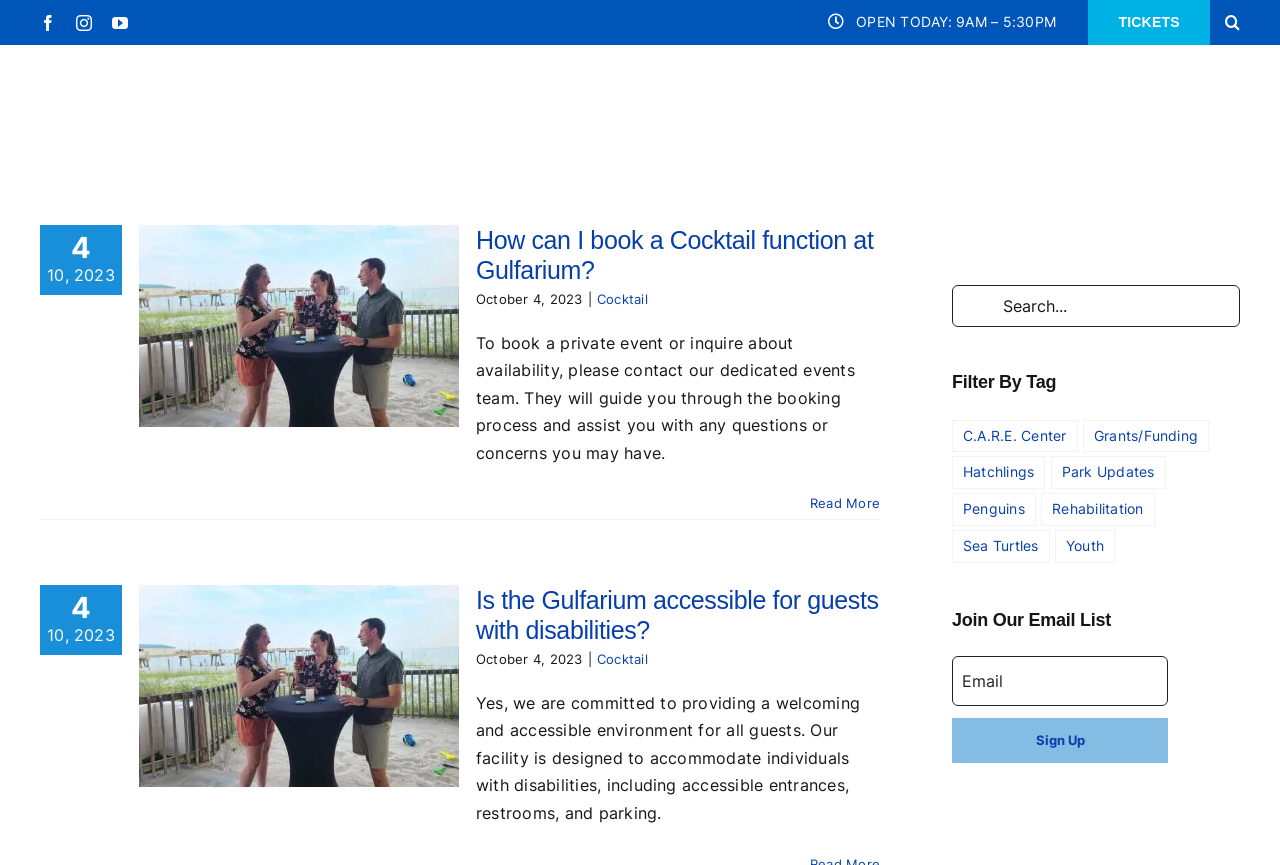Identify the bounding box coordinates for the region of the element that should be clicked to carry out the instruction: "Filter by C.A.R.E. Center". The bounding box coordinates should be four float numbers between 0 and 1, i.e., [left, top, right, bottom].

[0.744, 0.485, 0.842, 0.523]